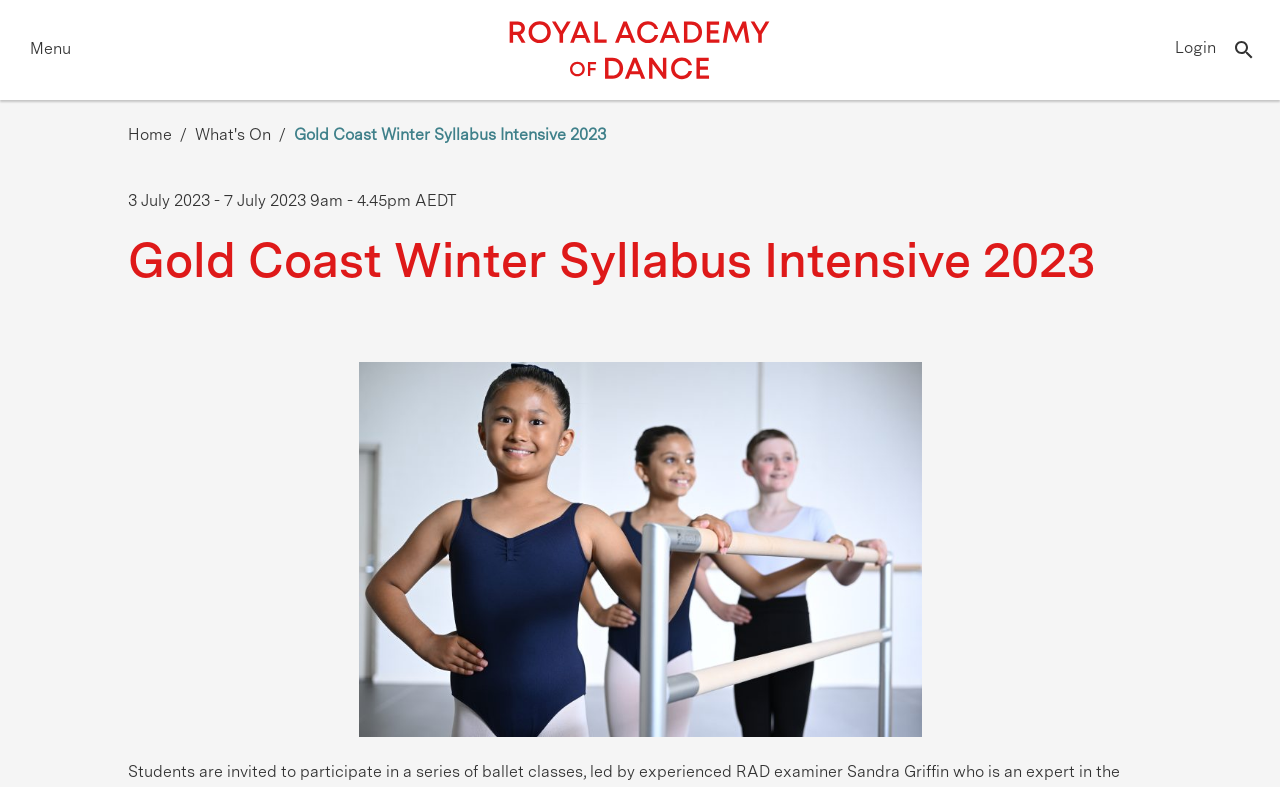What is the main heading of this webpage? Please extract and provide it.

Gold Coast Winter Syllabus Intensive 2023